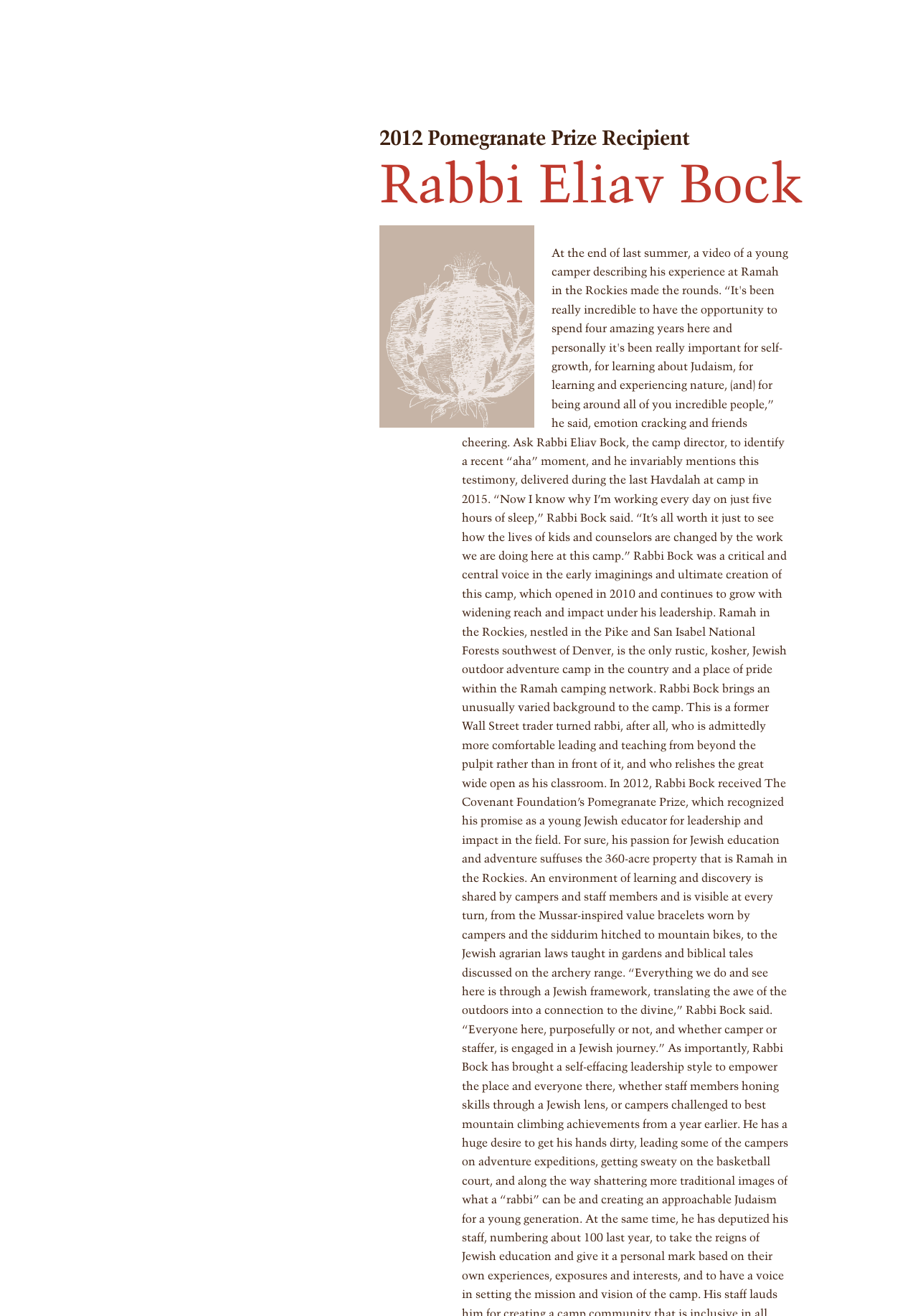Specify the bounding box coordinates of the area to click in order to execute this command: 'Search for something'. The coordinates should consist of four float numbers ranging from 0 to 1, and should be formatted as [left, top, right, bottom].

[0.036, 0.304, 0.964, 0.394]